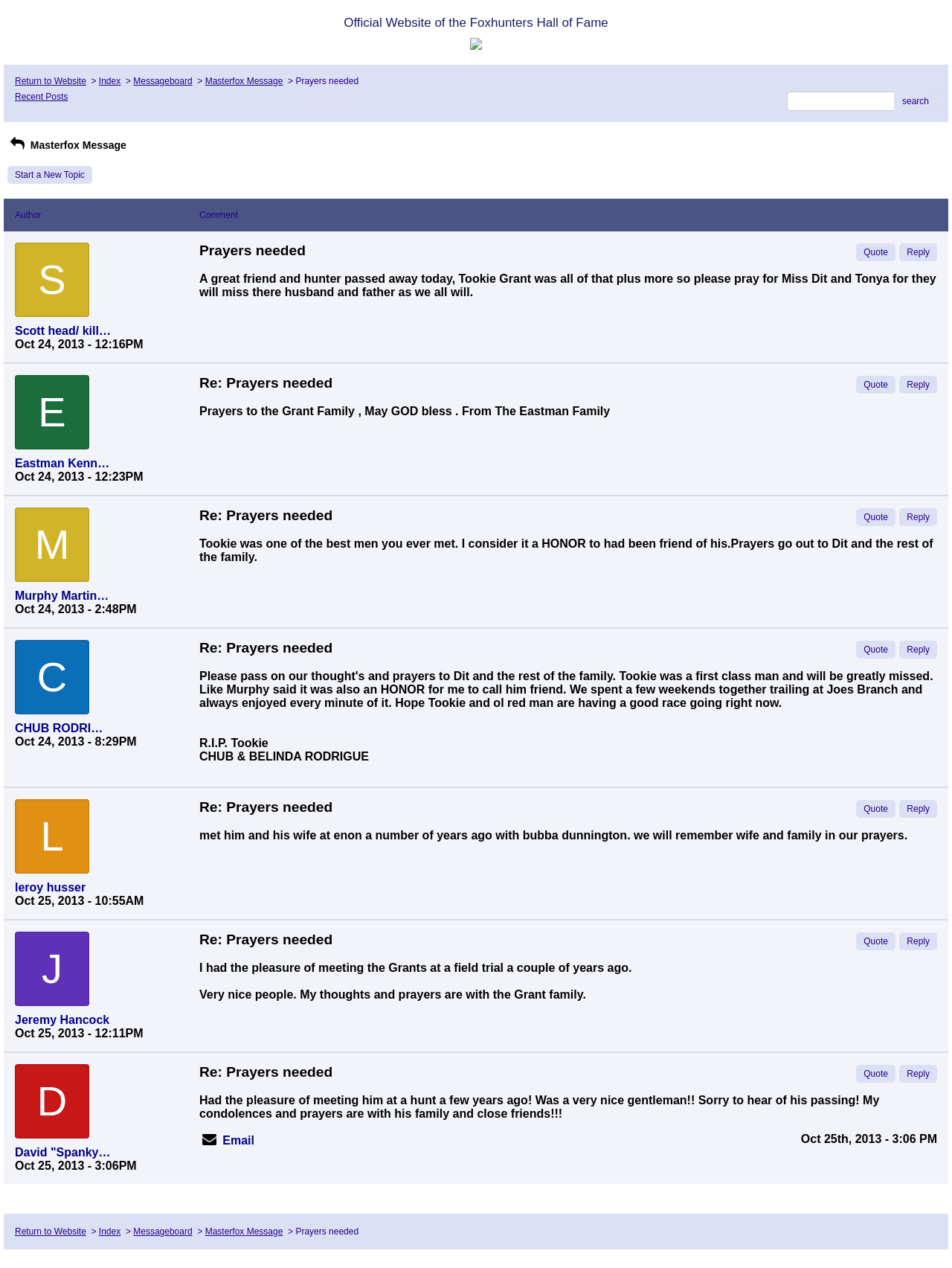How many buttons are below each message?
Please provide a comprehensive and detailed answer to the question.

The question asks for the number of buttons below each message. By looking at the buttons below each message, we can see that there are two buttons labeled 'Quote' and 'Reply'.